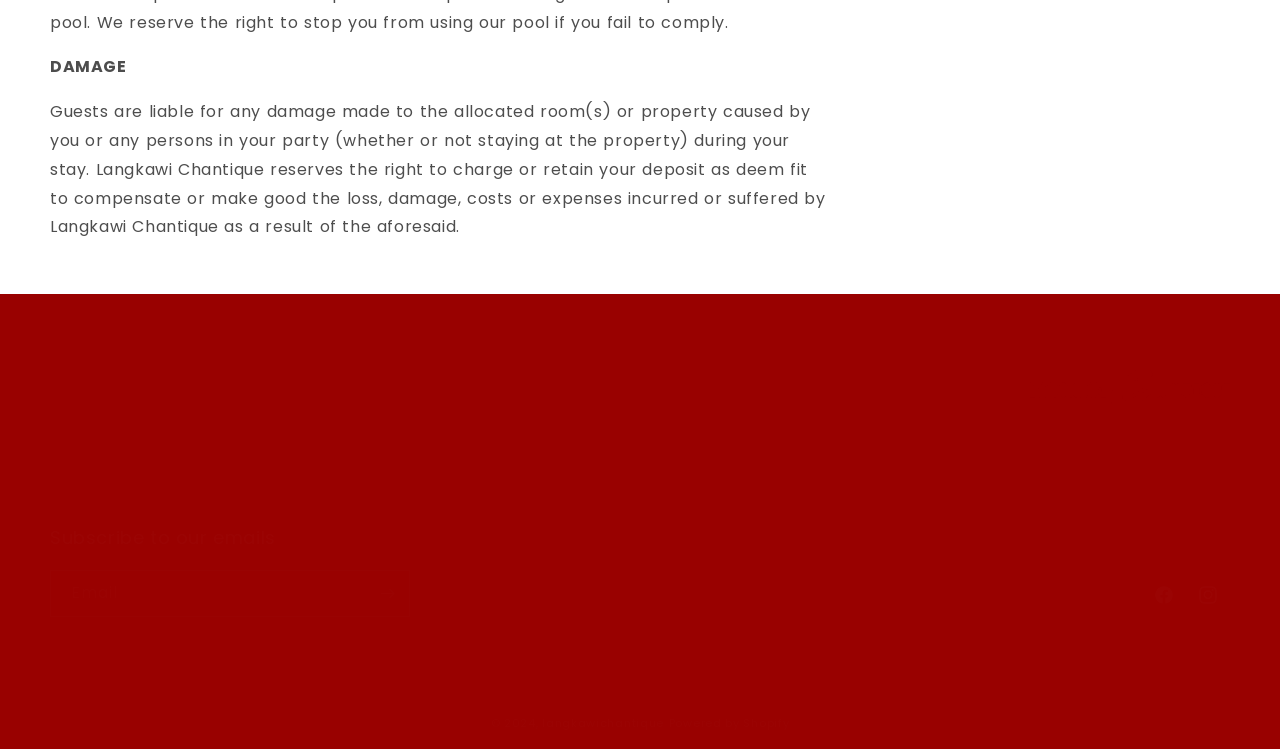Can you identify the bounding box coordinates of the clickable region needed to carry out this instruction: 'Watch VIDEOS FROM BERGEN EXCHANGES 2023'? The coordinates should be four float numbers within the range of 0 to 1, stated as [left, top, right, bottom].

None